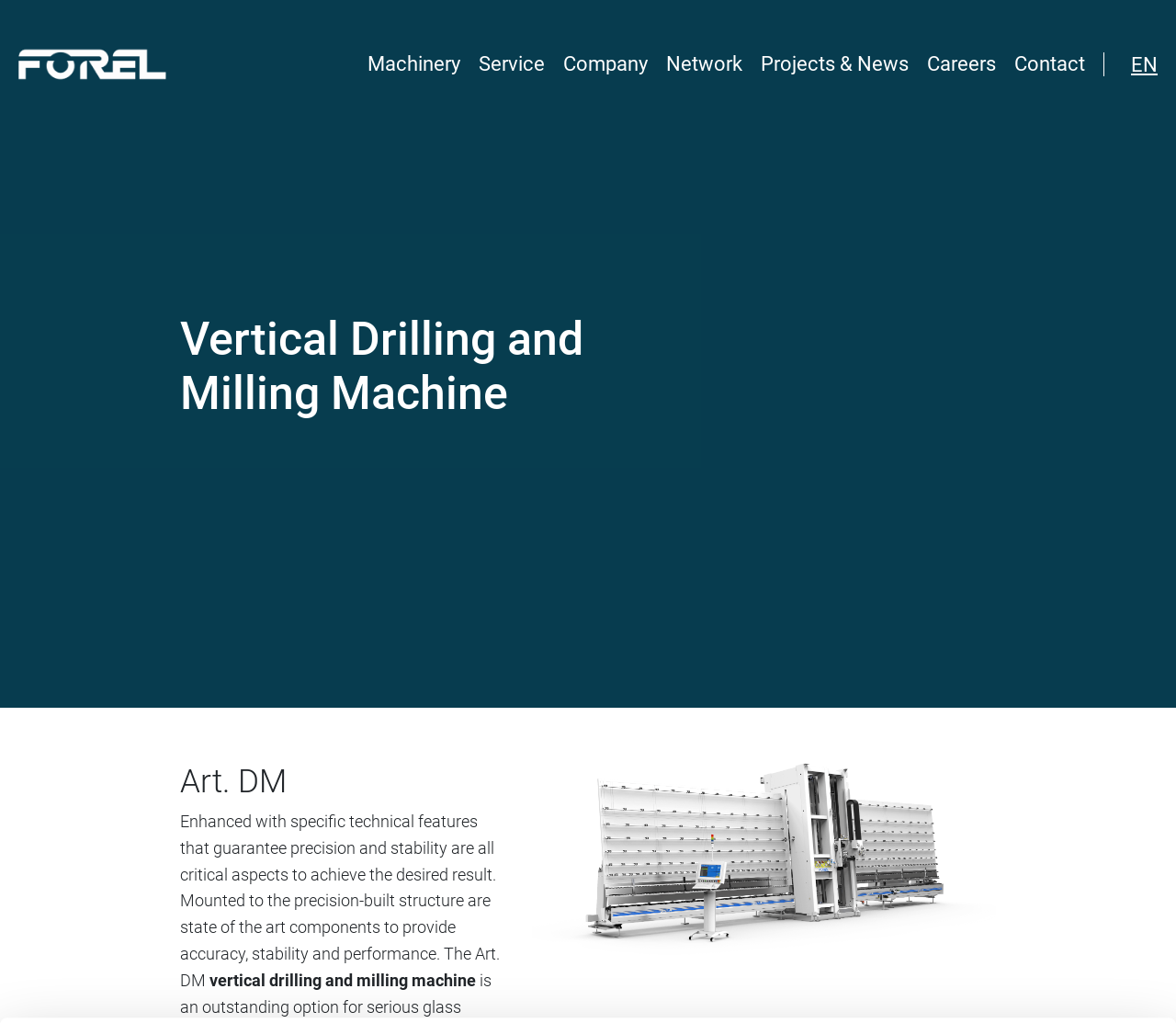Kindly provide the bounding box coordinates of the section you need to click on to fulfill the given instruction: "Select the EN language".

[0.962, 0.052, 0.984, 0.074]